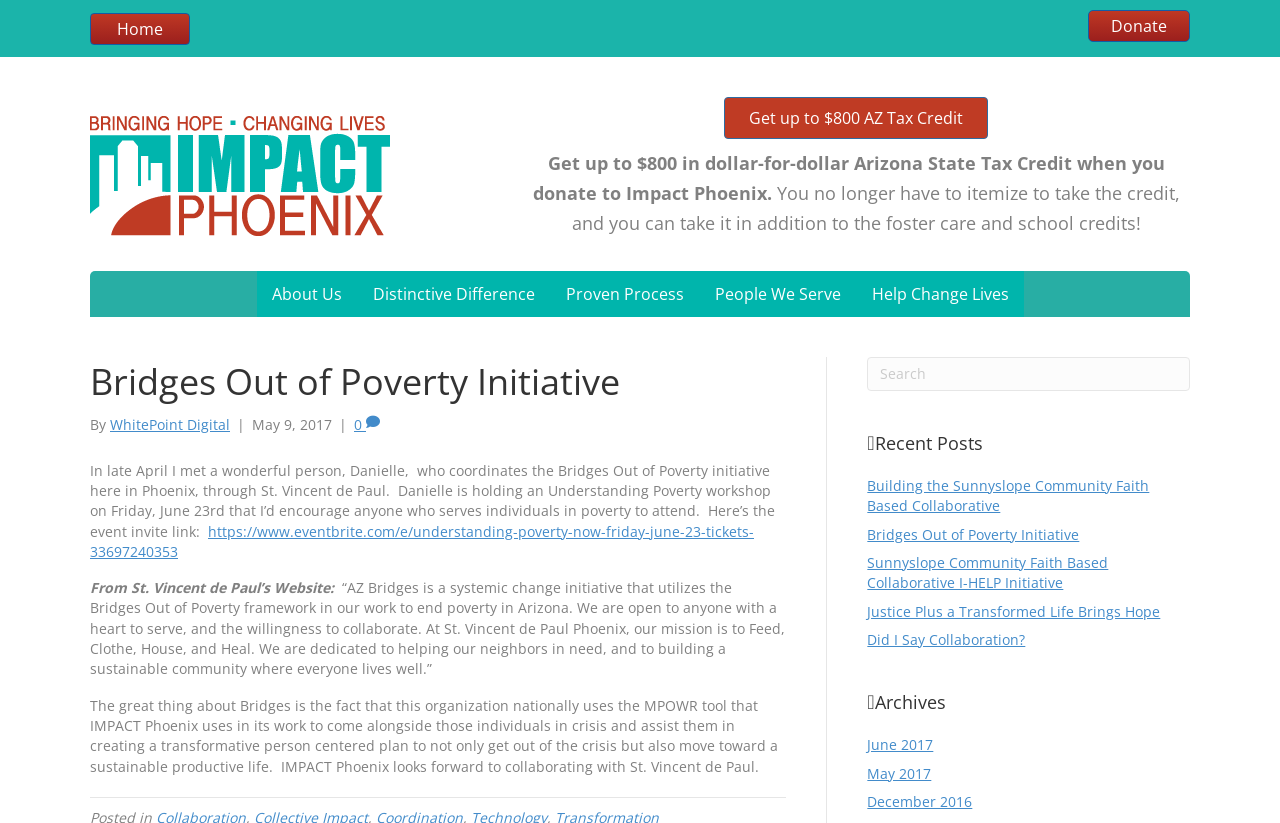How many recent posts are listed? Please answer the question using a single word or phrase based on the image.

5